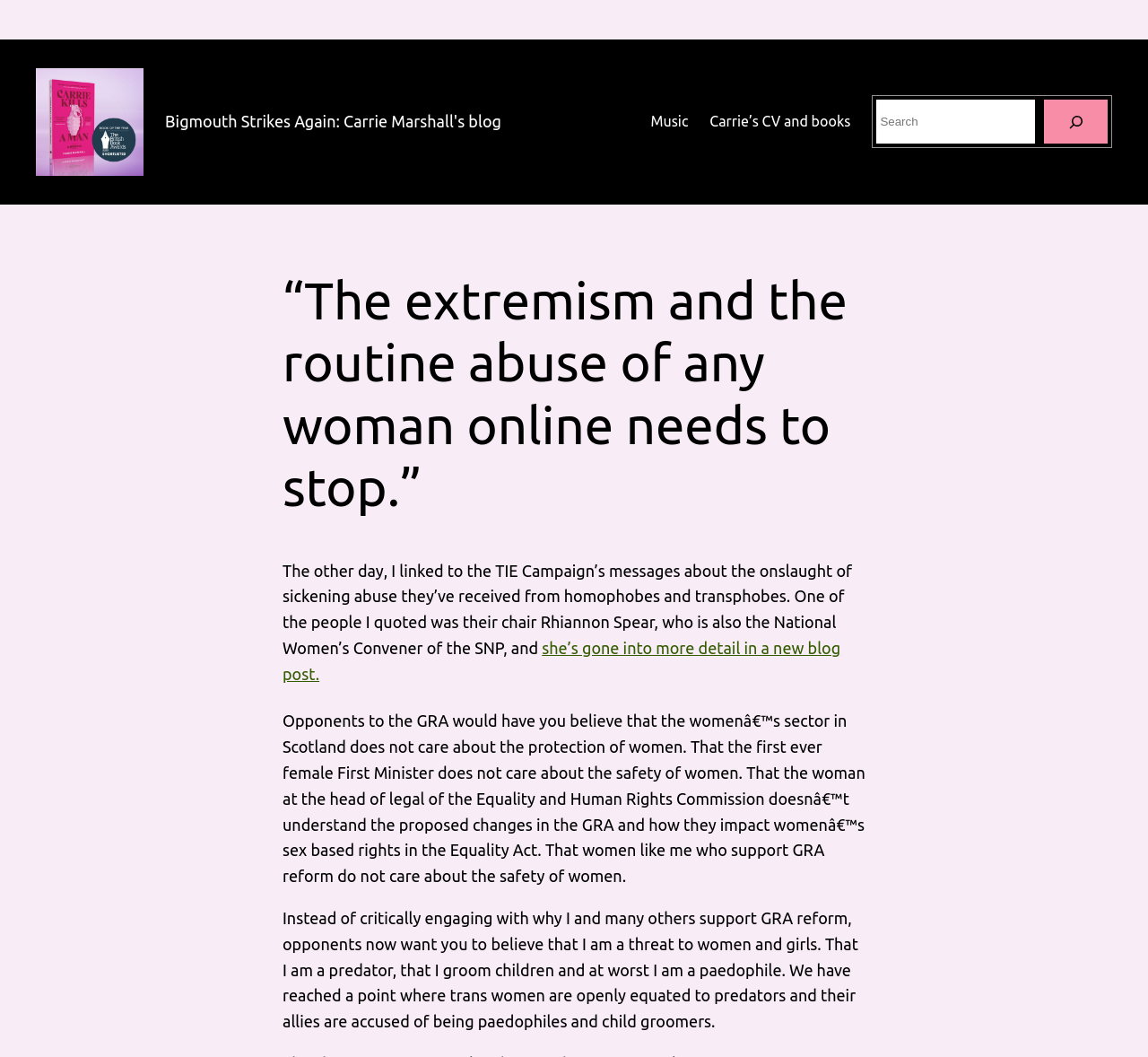Give a succinct answer to this question in a single word or phrase: 
What is the navigation section for?

To navigate the blog